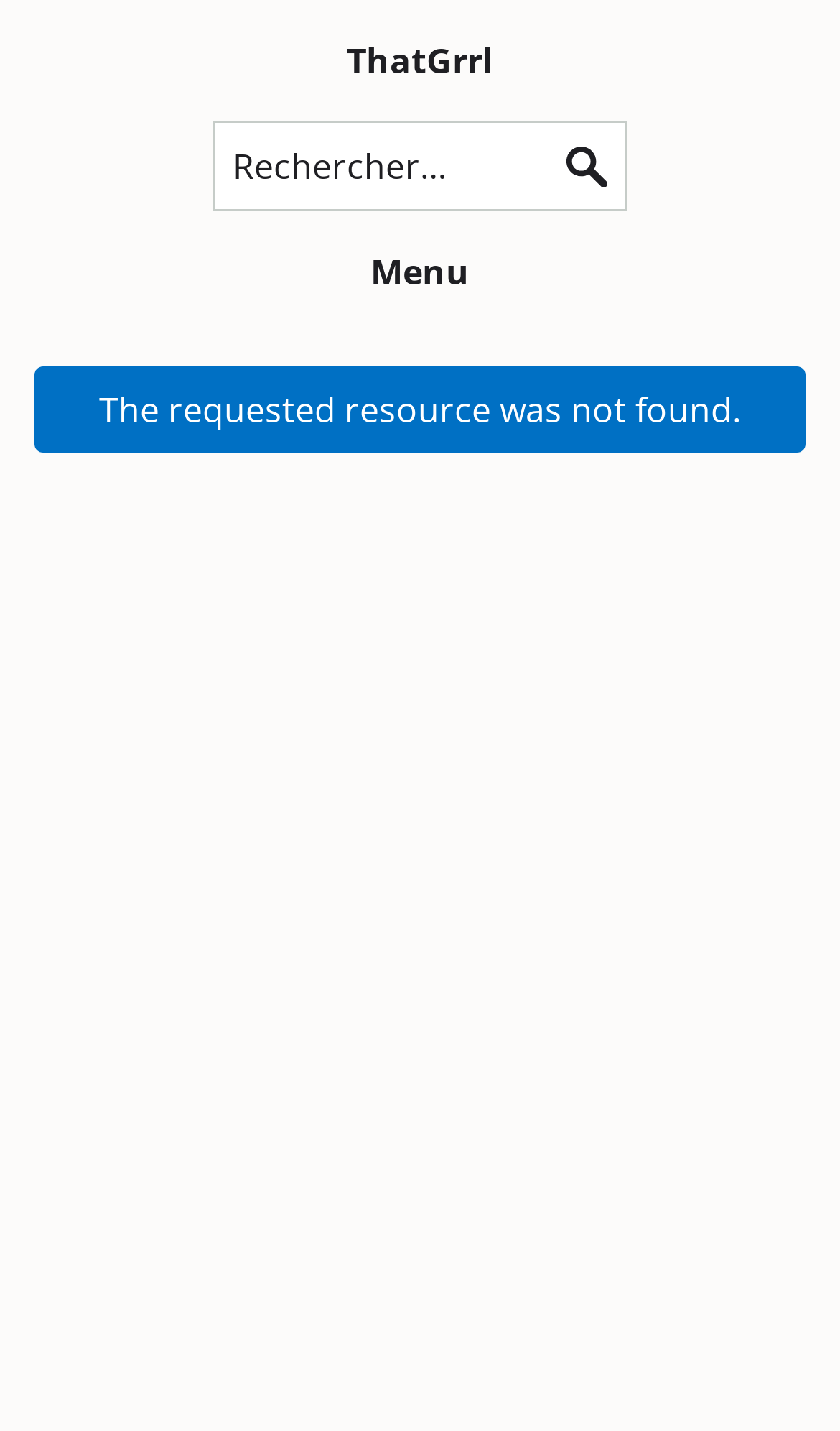Please answer the following question using a single word or phrase: 
What is the purpose of the button next to the search box?

Search